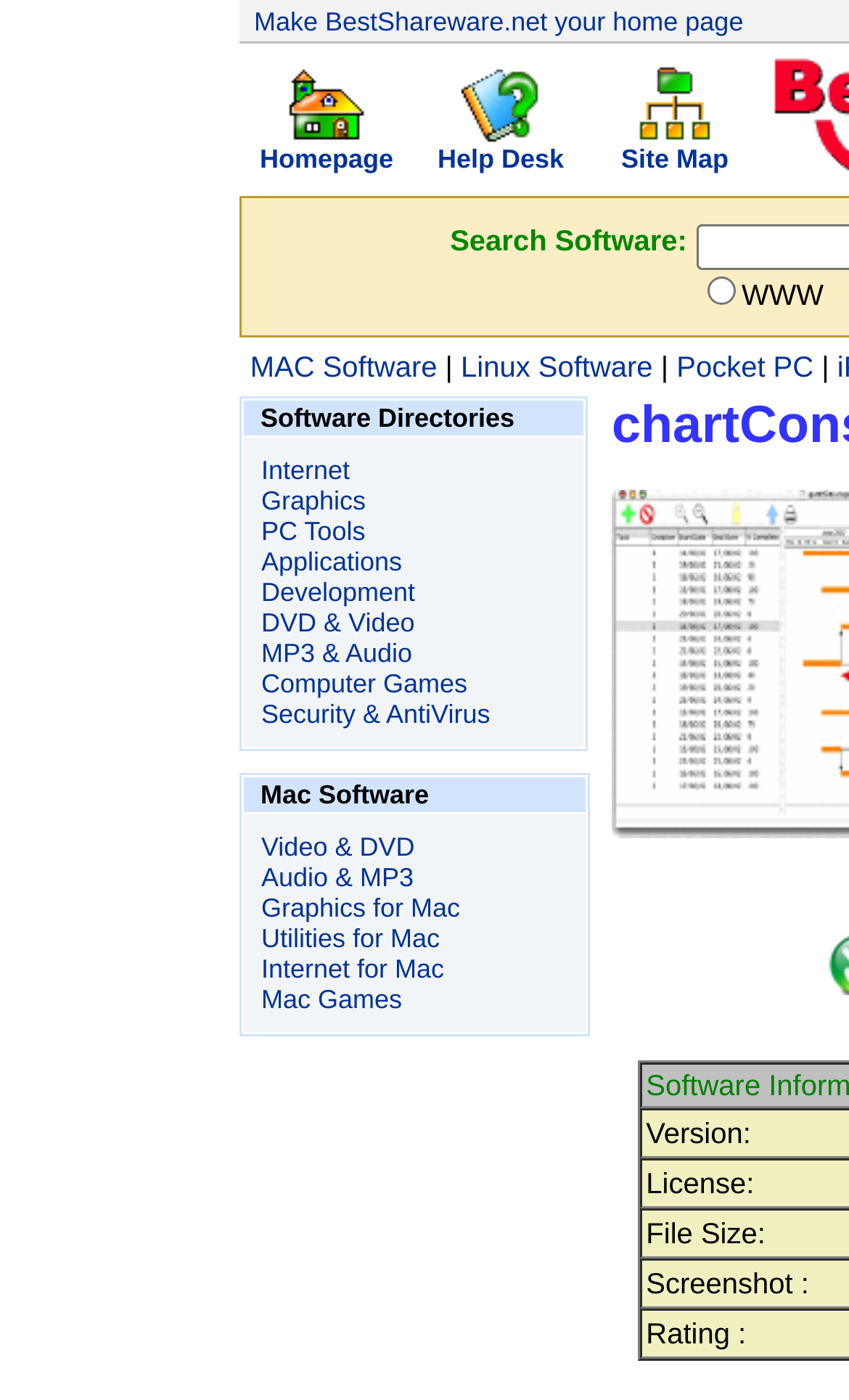Bounding box coordinates must be specified in the format (top-left x, top-left y, bottom-right x, bottom-right y). All values should be floating point numbers between 0 and 1. What are the bounding box coordinates of the UI element described as: Make BestShareware.net your home page

[0.299, 0.004, 0.876, 0.026]